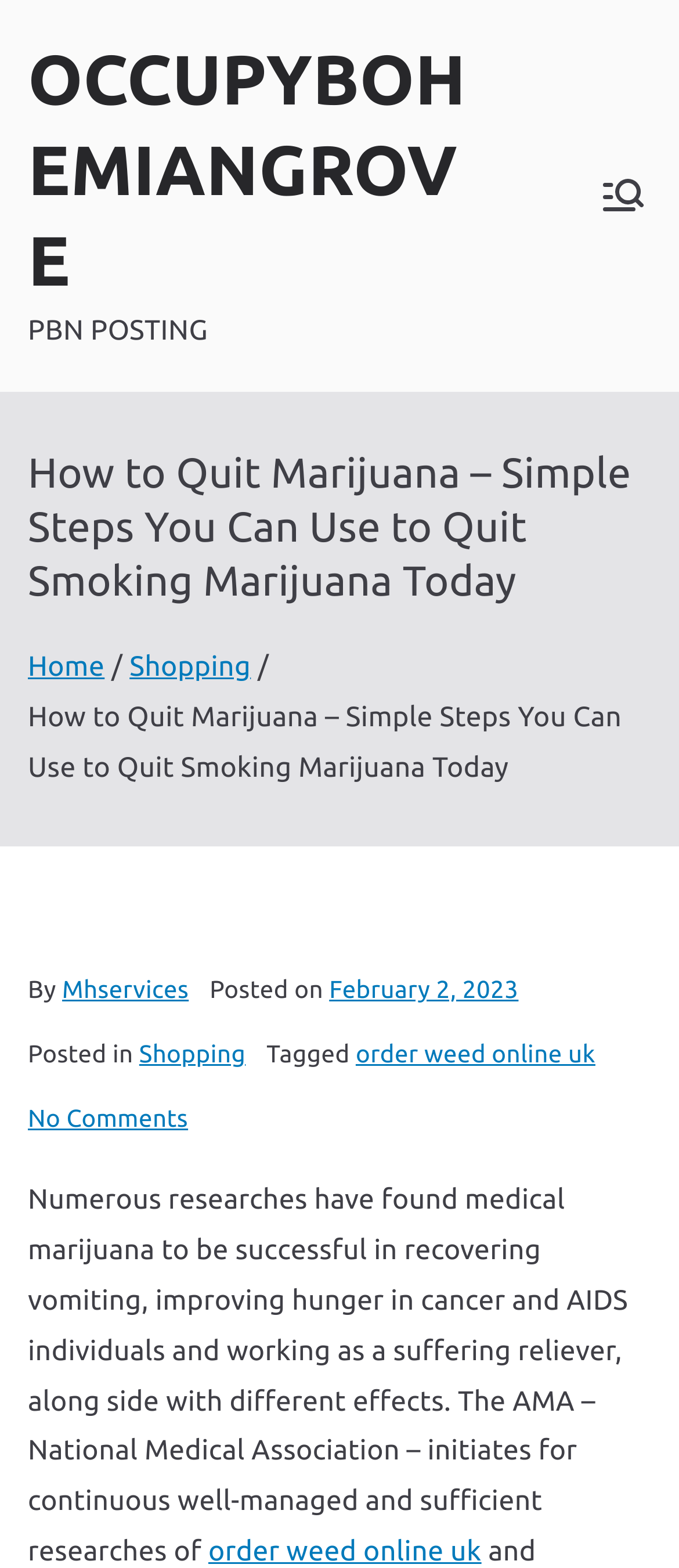Determine the bounding box coordinates of the clickable area required to perform the following instruction: "Order weed online uk". The coordinates should be represented as four float numbers between 0 and 1: [left, top, right, bottom].

[0.524, 0.663, 0.877, 0.681]